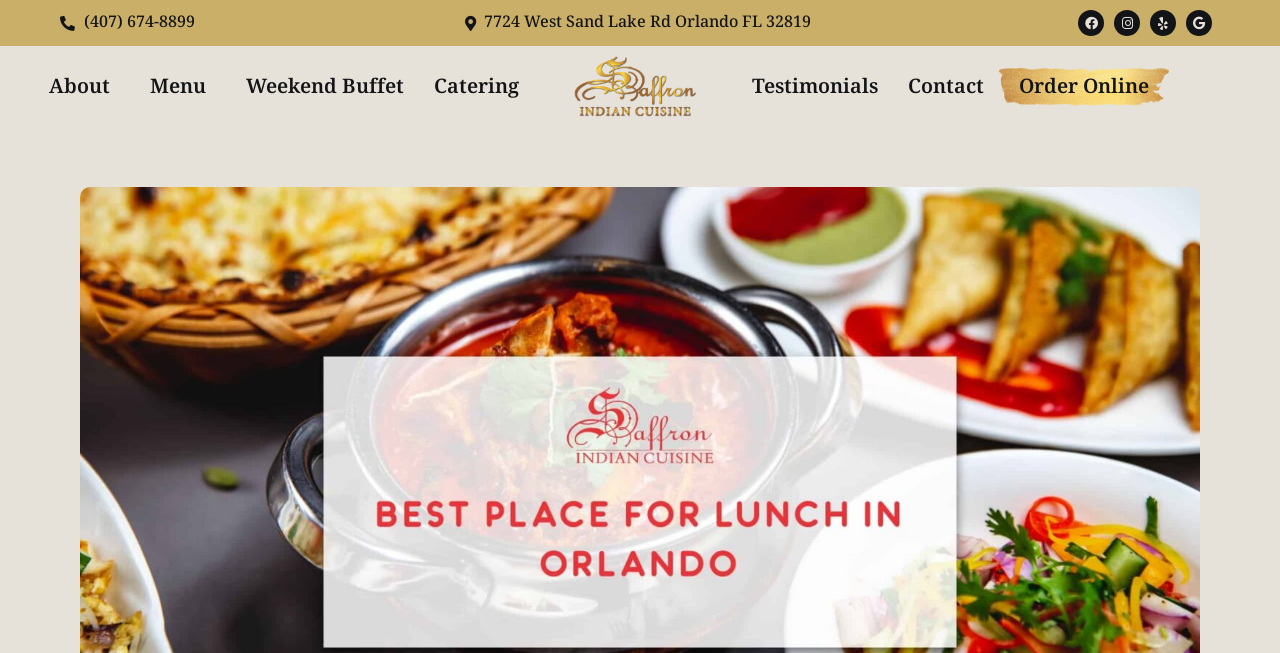Detail the webpage's structure and highlights in your description.

This webpage is about Saffron Indian Cuisine, a restaurant in Orlando, Florida. At the top left, there is a phone number, (407) 674-8899, and an address, 7724 West Sand Lake Rd Orlando FL 32819. On the top right, there are social media links to Facebook, Instagram, Yelp, and Google. 

Below the top section, there is a navigation menu with links to 'About', 'Menu', 'Weekend Buffet', 'Catering', and 'Testimonials'. The 'About', 'Menu', and 'Testimonials' links have dropdown menus. 

To the right of the navigation menu, there is a call-to-action button, 'Order Online', which is also a link. 

The webpage seems to be promoting the restaurant and providing easy access to its online presence, menu, and ordering system.